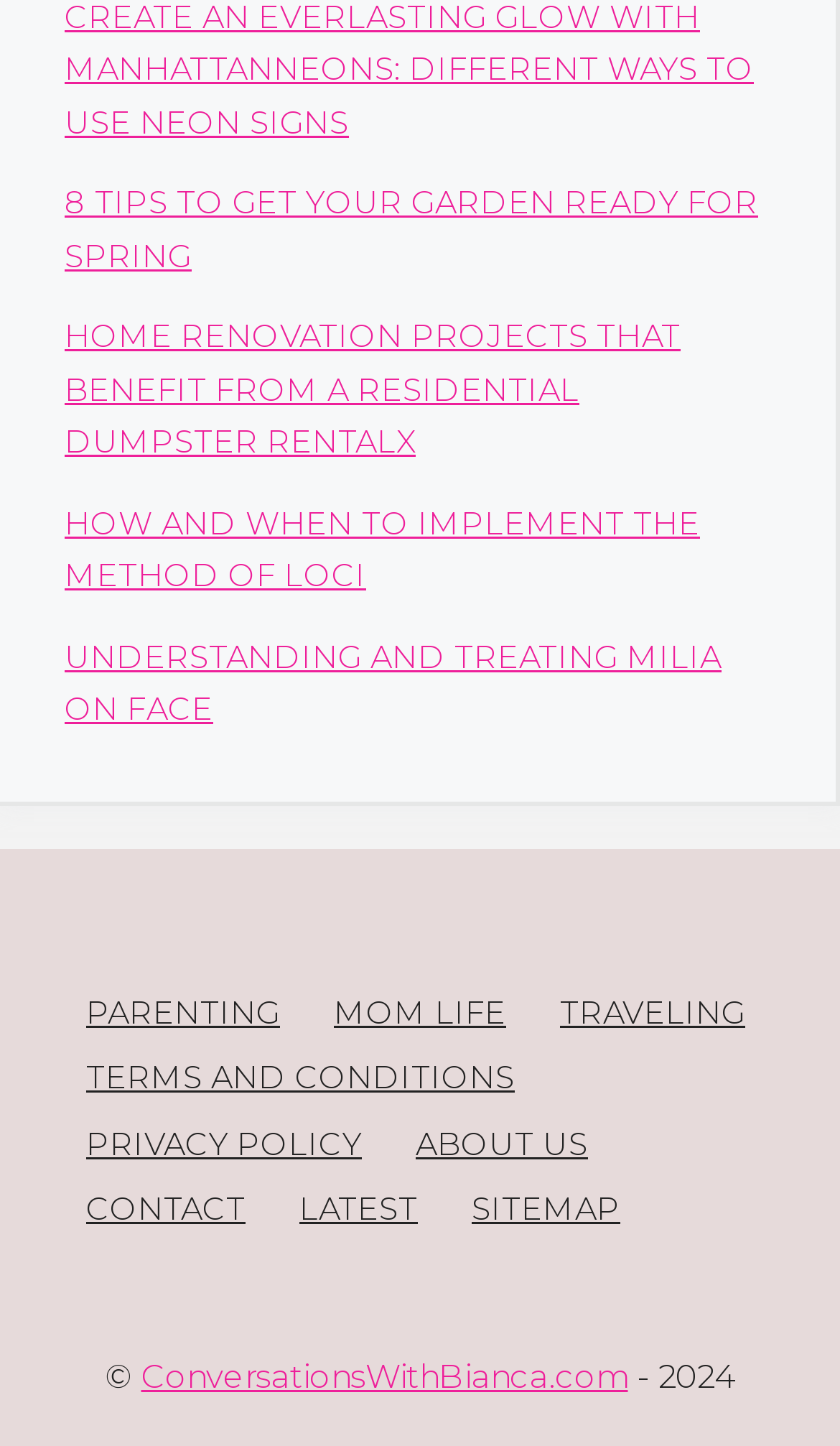Provide your answer to the question using just one word or phrase: What is the purpose of the 'CONTACT' link?

To contact the website